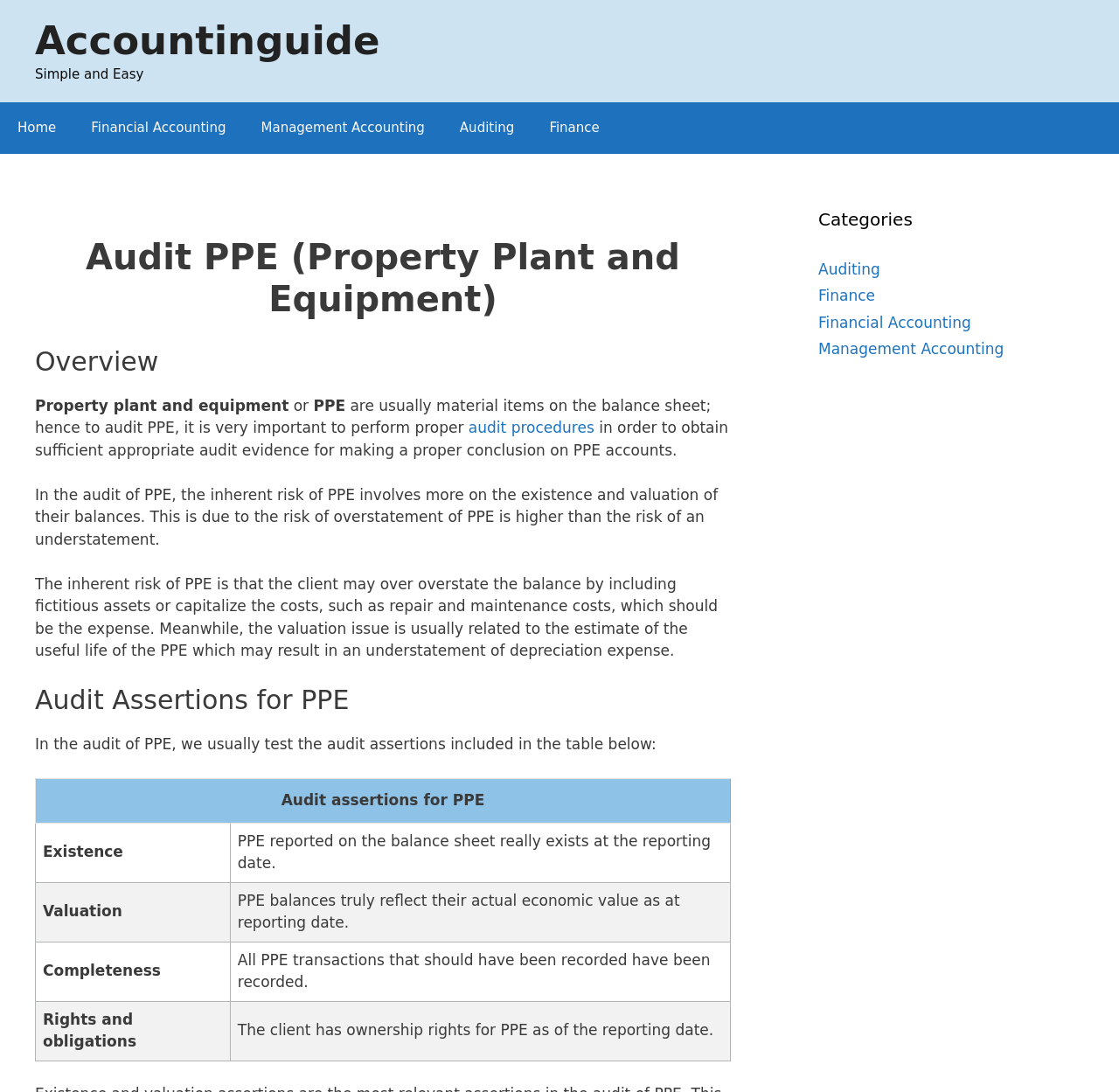Please determine the bounding box coordinates for the element that should be clicked to follow these instructions: "Click on the 'Home' link".

[0.0, 0.093, 0.066, 0.141]